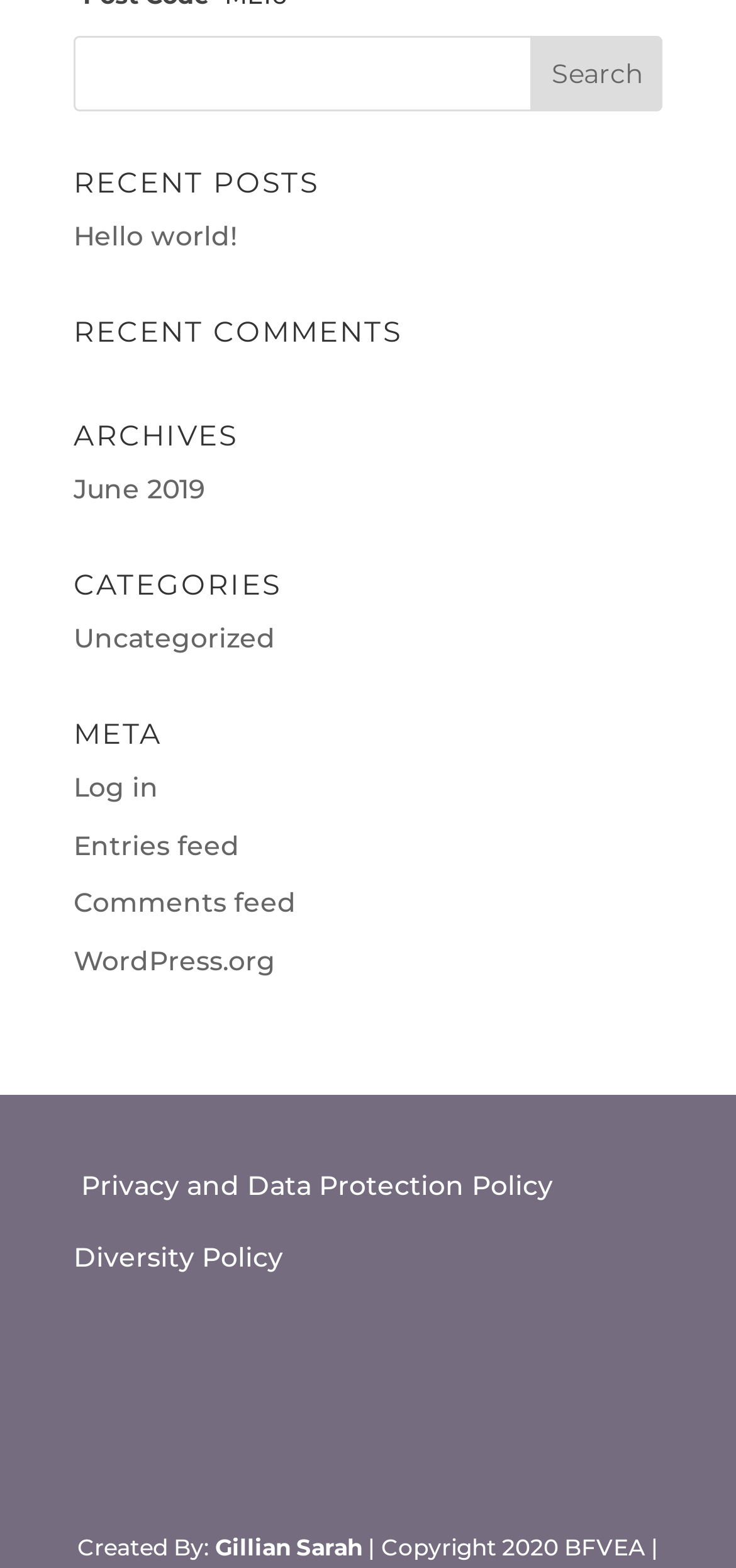What is the purpose of the search bar?
Using the screenshot, give a one-word or short phrase answer.

To search posts